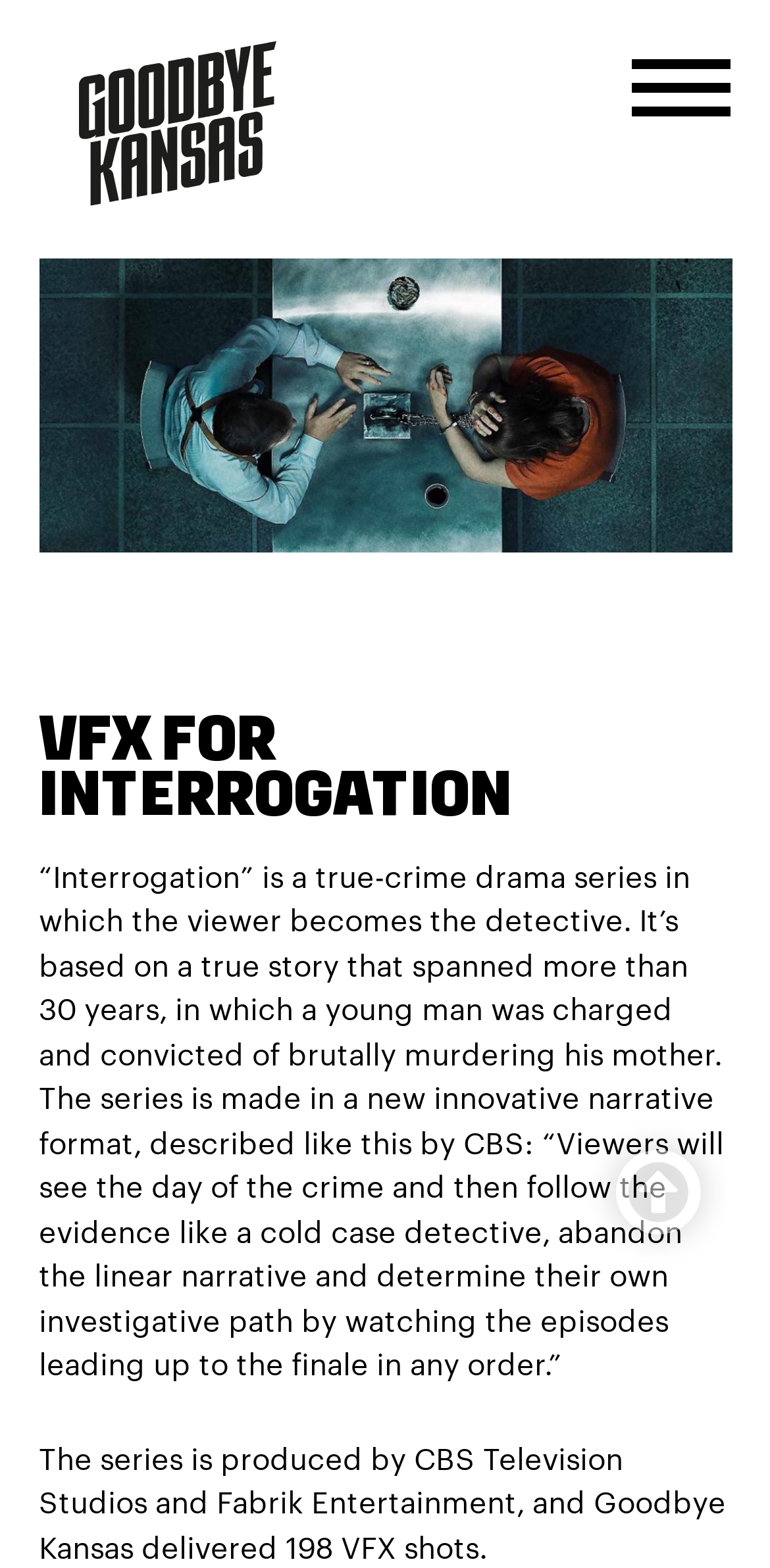Respond to the question below with a single word or phrase:
Who produced the series?

CBS Television Studios and Fabrik Entertainment